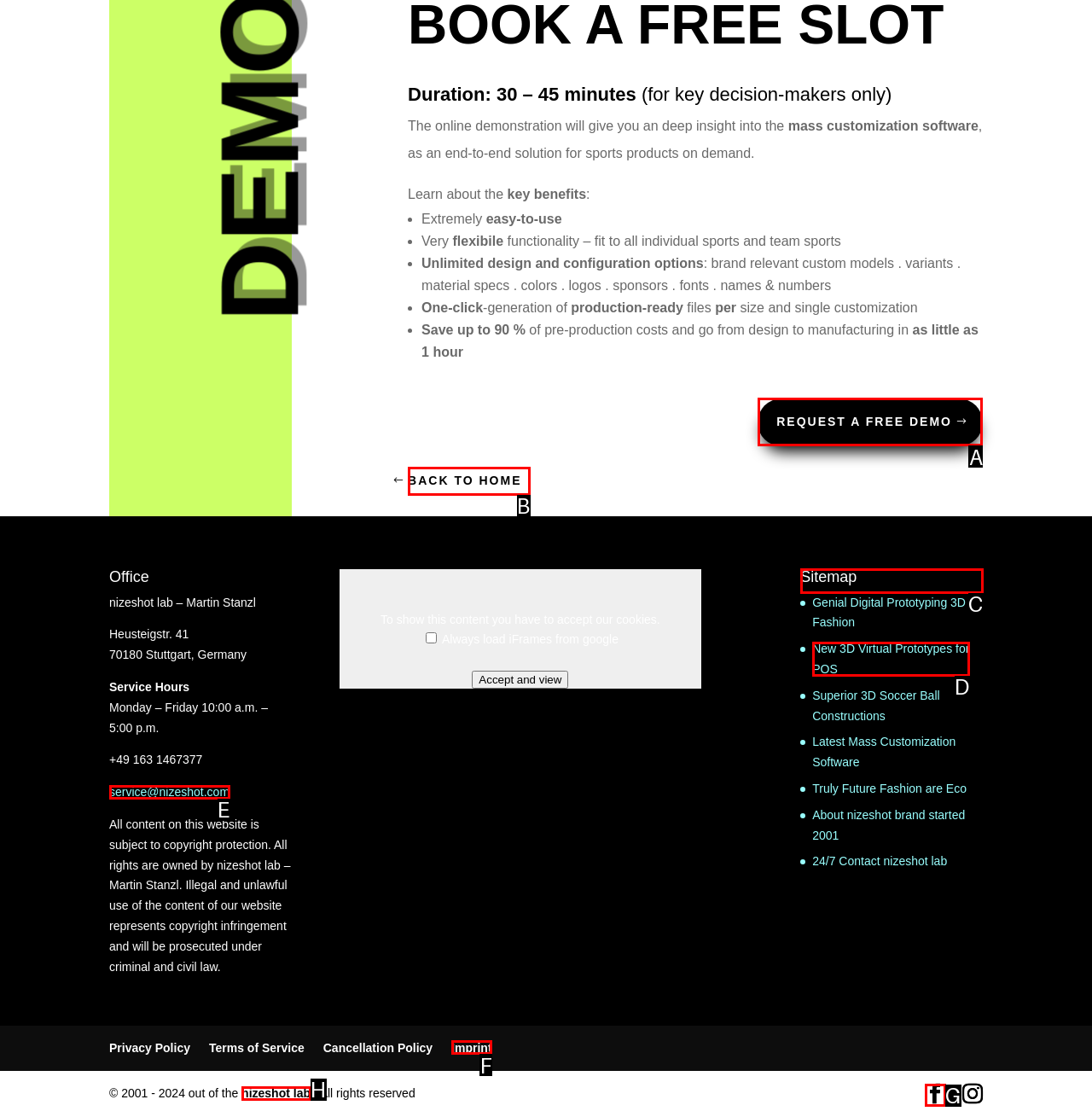Determine the letter of the UI element that you need to click to perform the task: View sitemap.
Provide your answer with the appropriate option's letter.

C